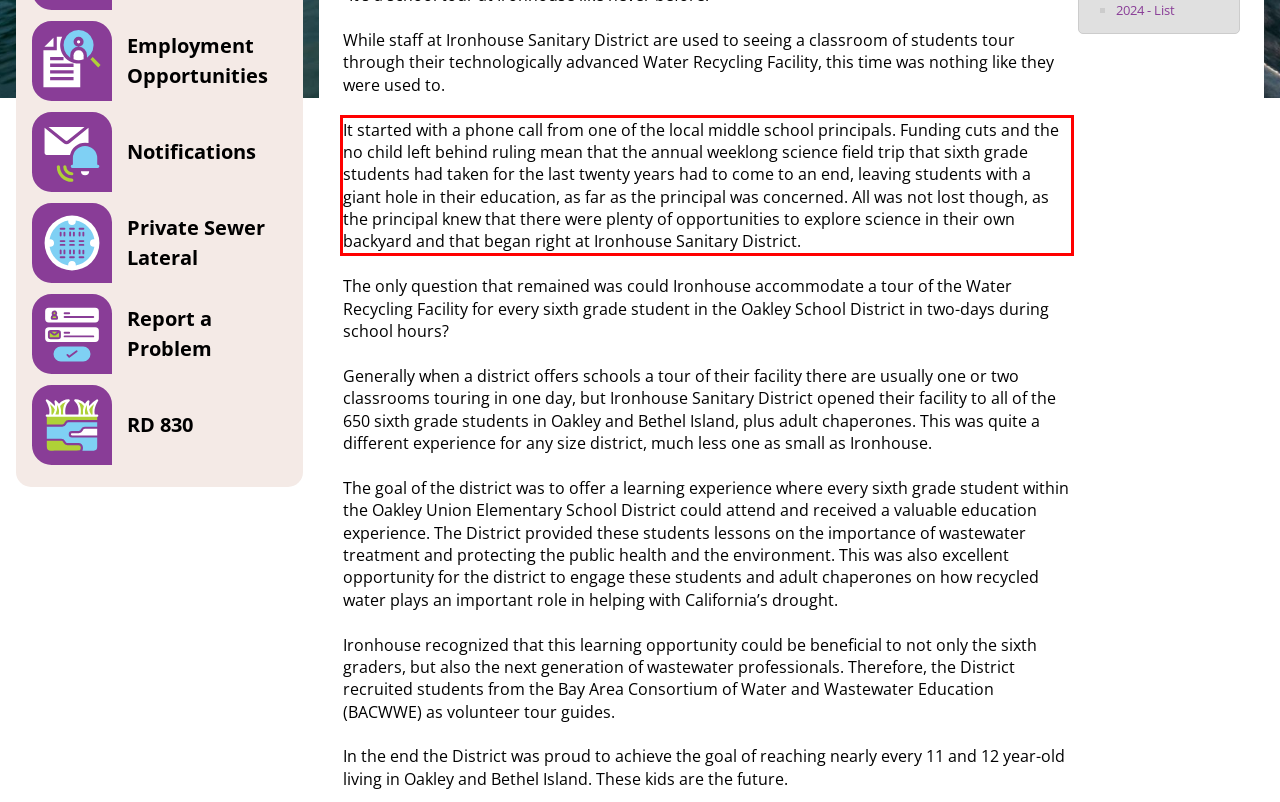Examine the screenshot of the webpage, locate the red bounding box, and generate the text contained within it.

It started with a phone call from one of the local middle school principals. Funding cuts and the no child left behind ruling mean that the annual weeklong science field trip that sixth grade students had taken for the last twenty years had to come to an end, leaving students with a giant hole in their education, as far as the principal was concerned. All was not lost though, as the principal knew that there were plenty of opportunities to explore science in their own backyard and that began right at Ironhouse Sanitary District.